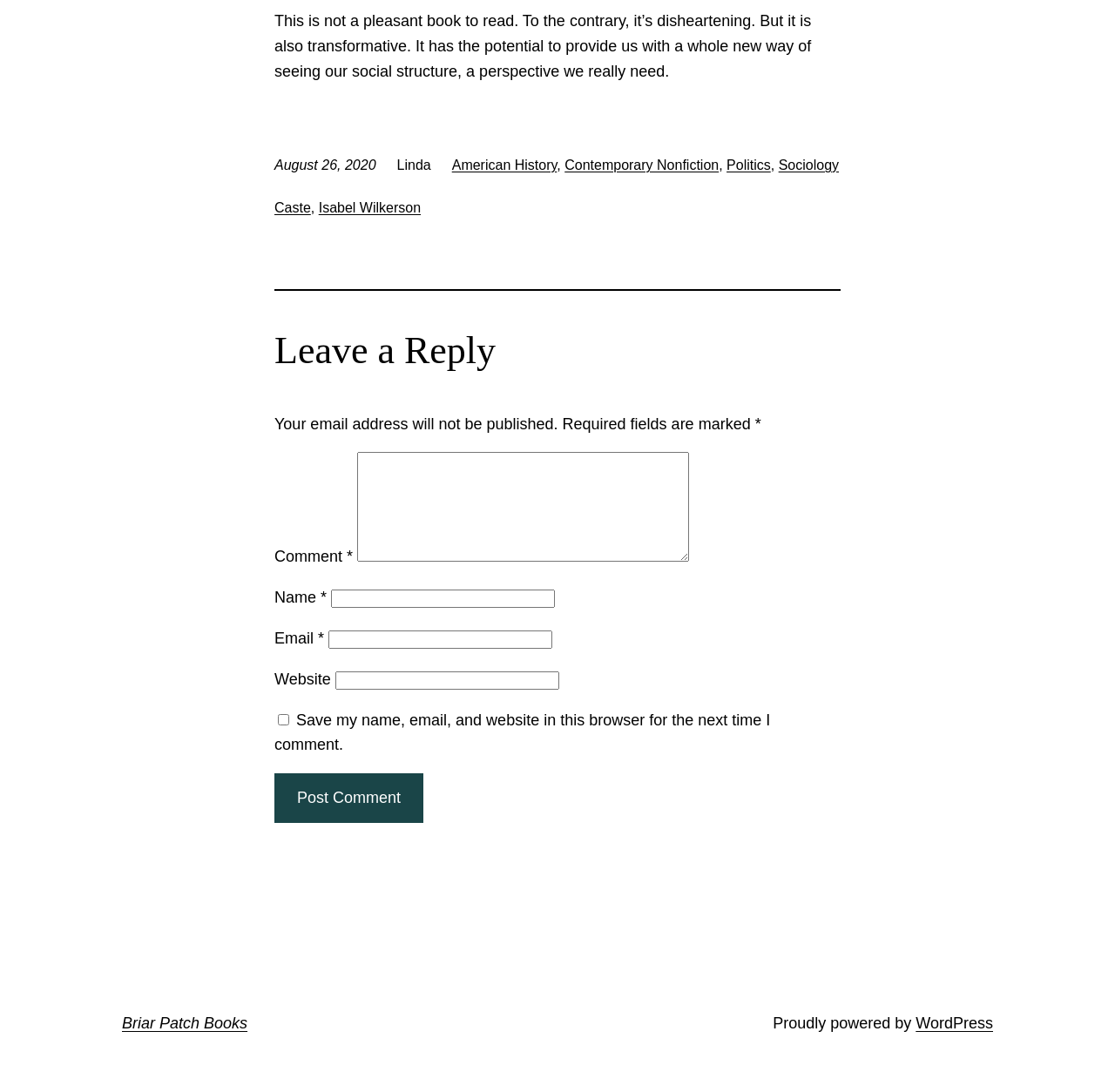Please specify the bounding box coordinates for the clickable region that will help you carry out the instruction: "Leave a comment".

[0.246, 0.301, 0.754, 0.342]